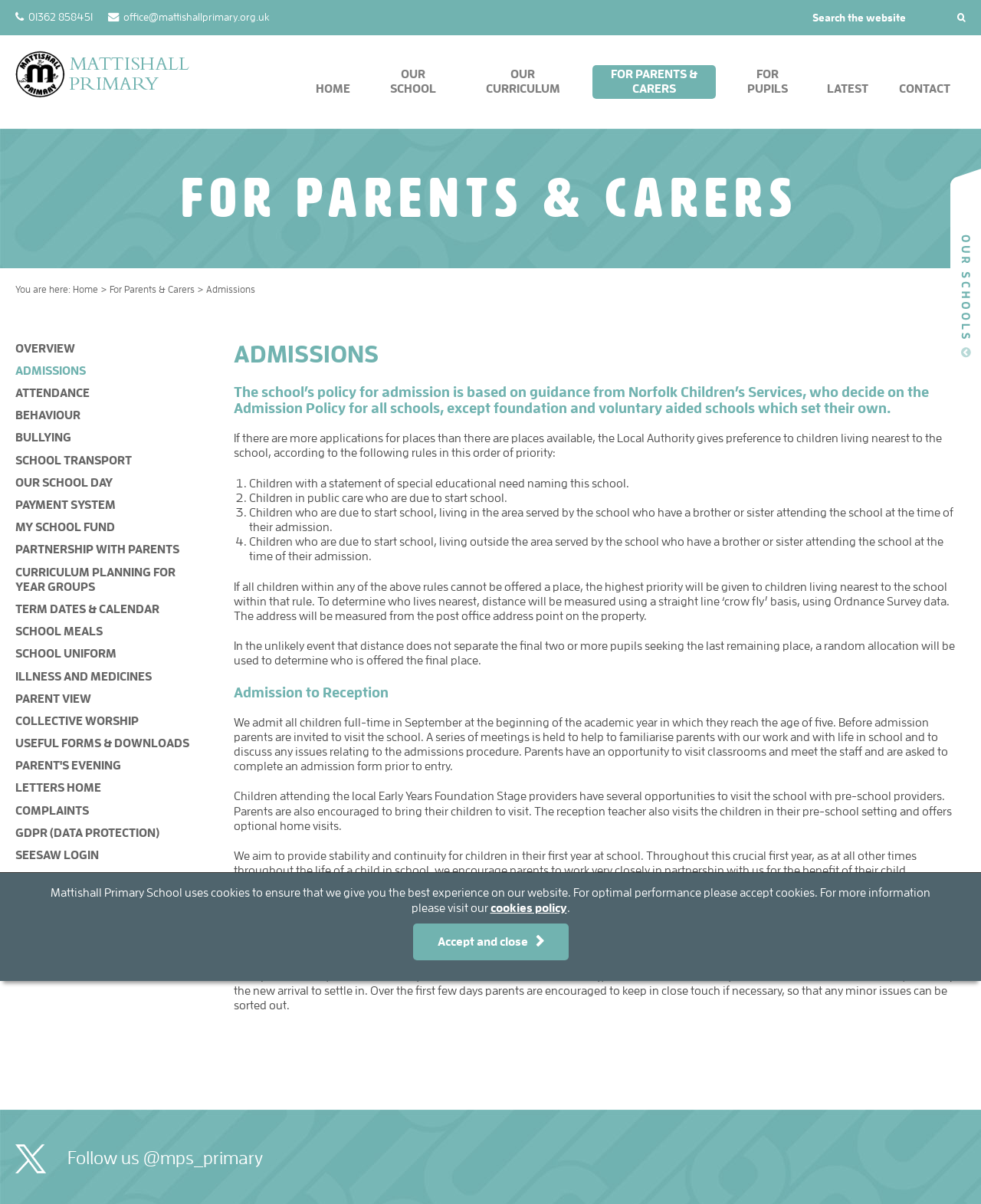Please locate the bounding box coordinates of the element's region that needs to be clicked to follow the instruction: "Click on 'Log in'". The bounding box coordinates should be provided as four float numbers between 0 and 1, i.e., [left, top, right, bottom].

None